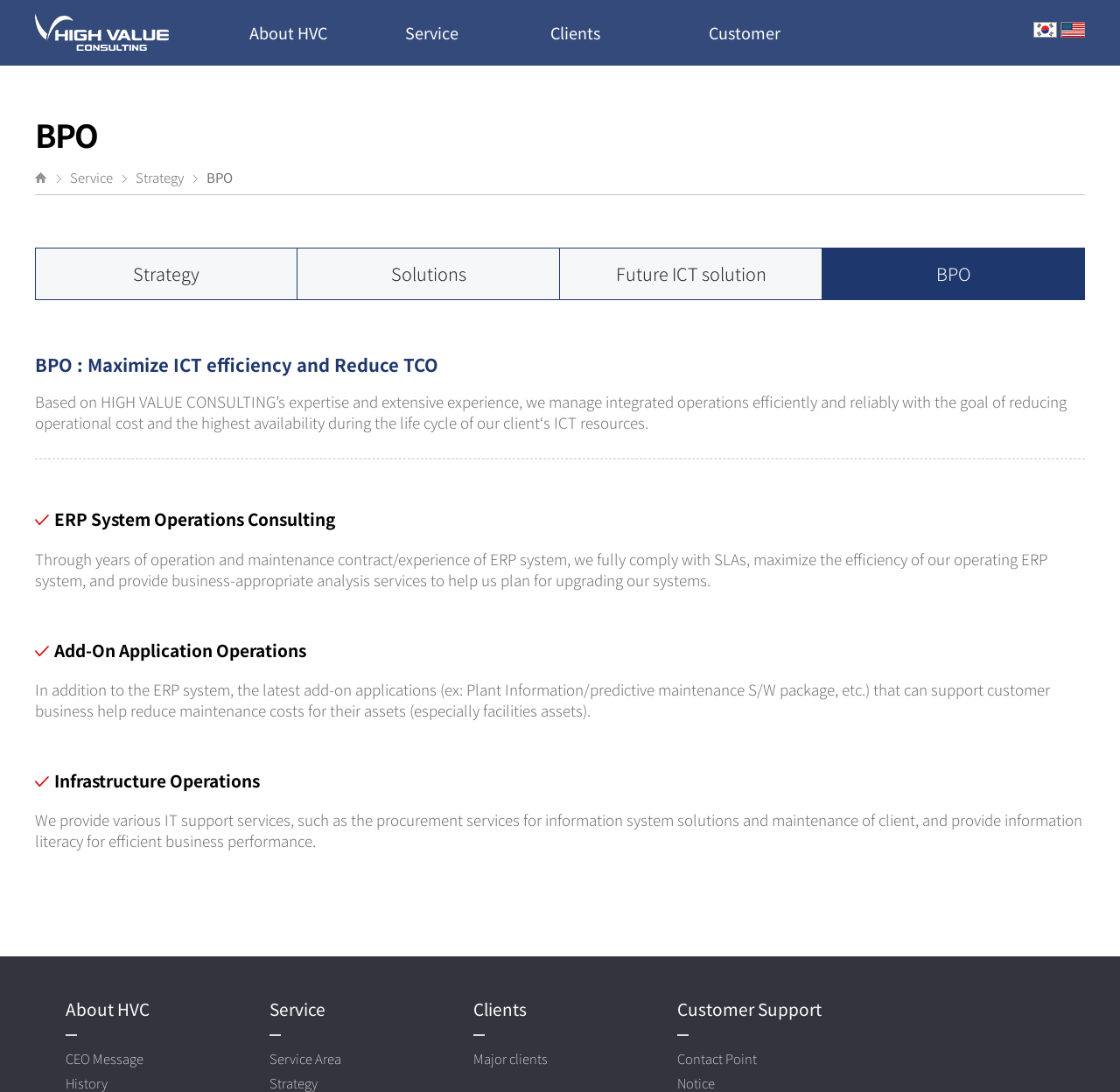Given the element description, predict the bounding box coordinates in the format (top-left x, top-left y, bottom-right x, bottom-right y), using floating point numbers between 0 and 1: Customer Support

[0.578, 0.0, 0.751, 0.06]